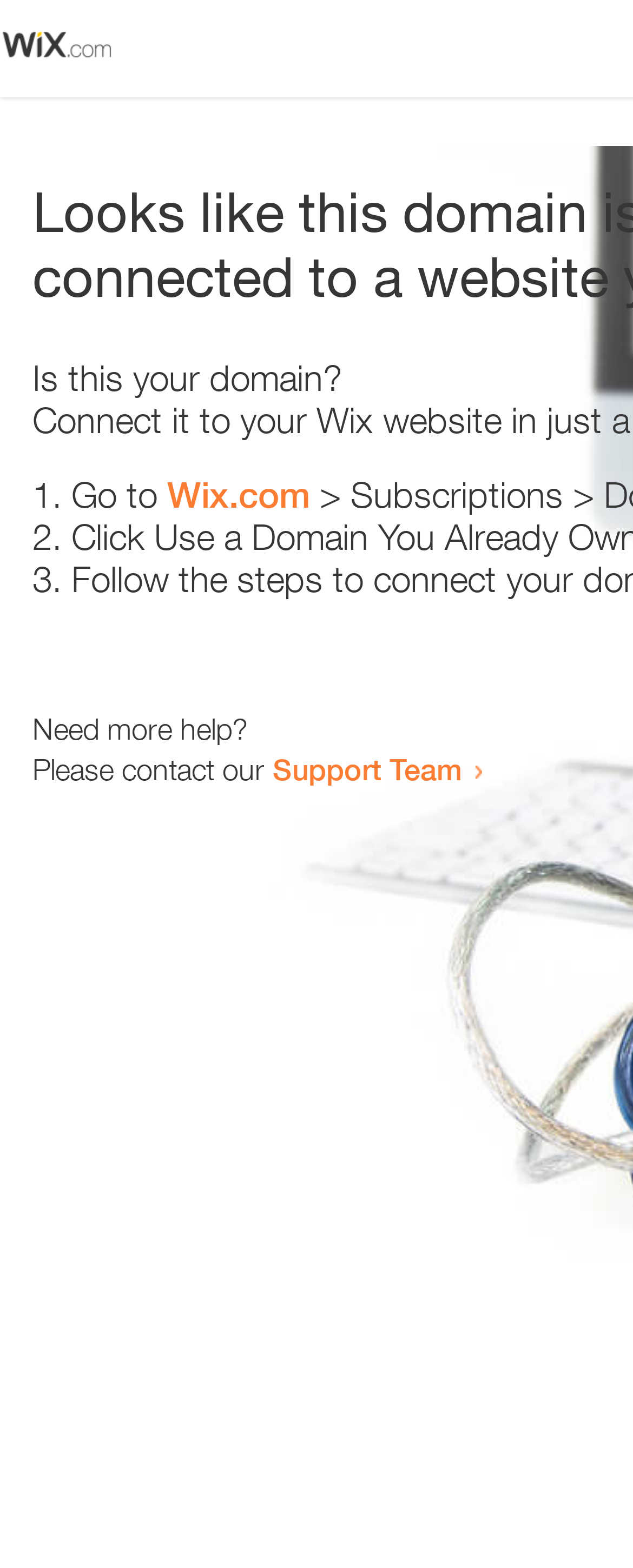Answer briefly with one word or phrase:
What is the name of the website mentioned in the instructions?

Wix.com